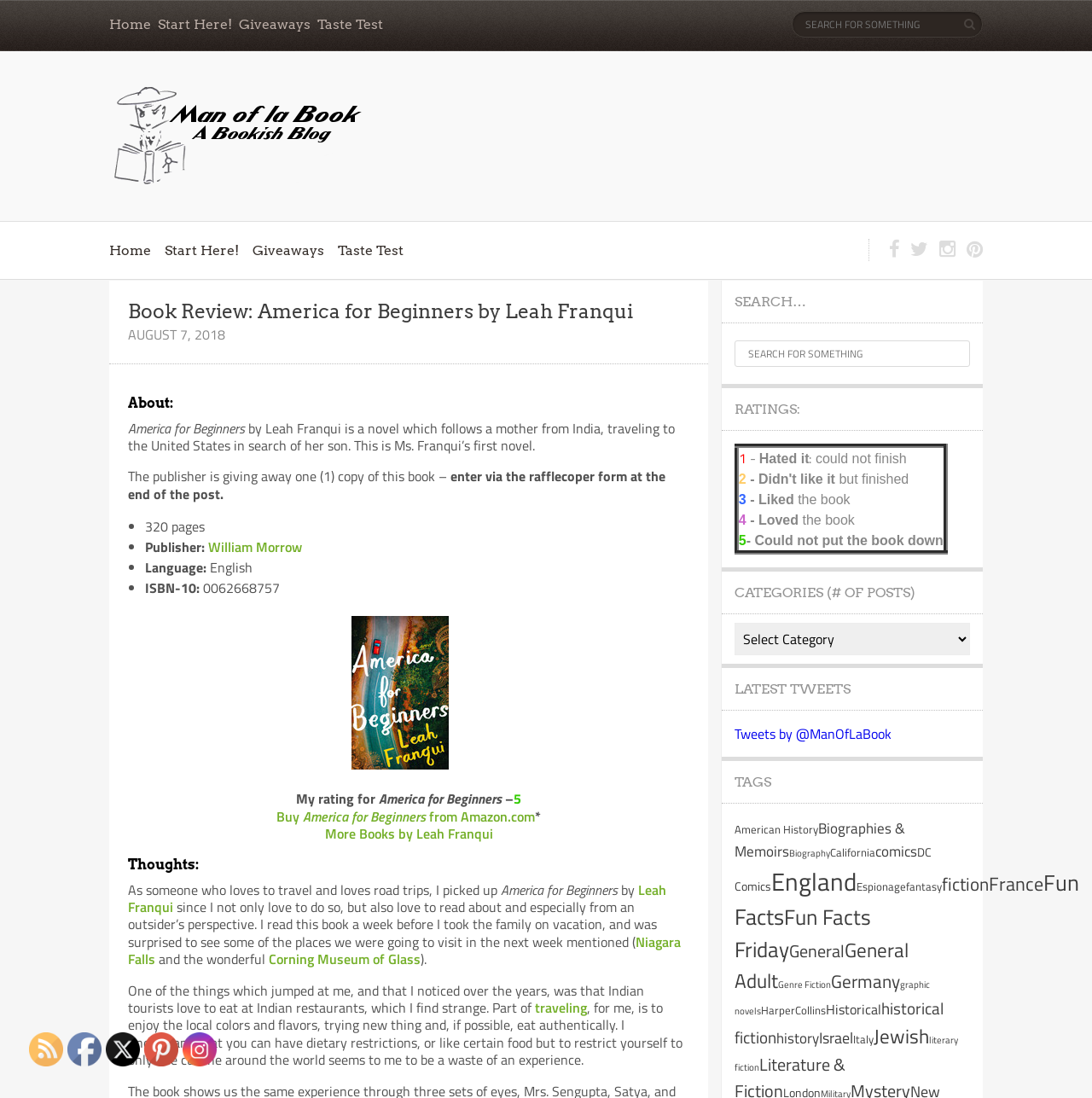Locate the UI element described as follows: "Biography". Return the bounding box coordinates as four float numbers between 0 and 1 in the order [left, top, right, bottom].

[0.722, 0.771, 0.76, 0.783]